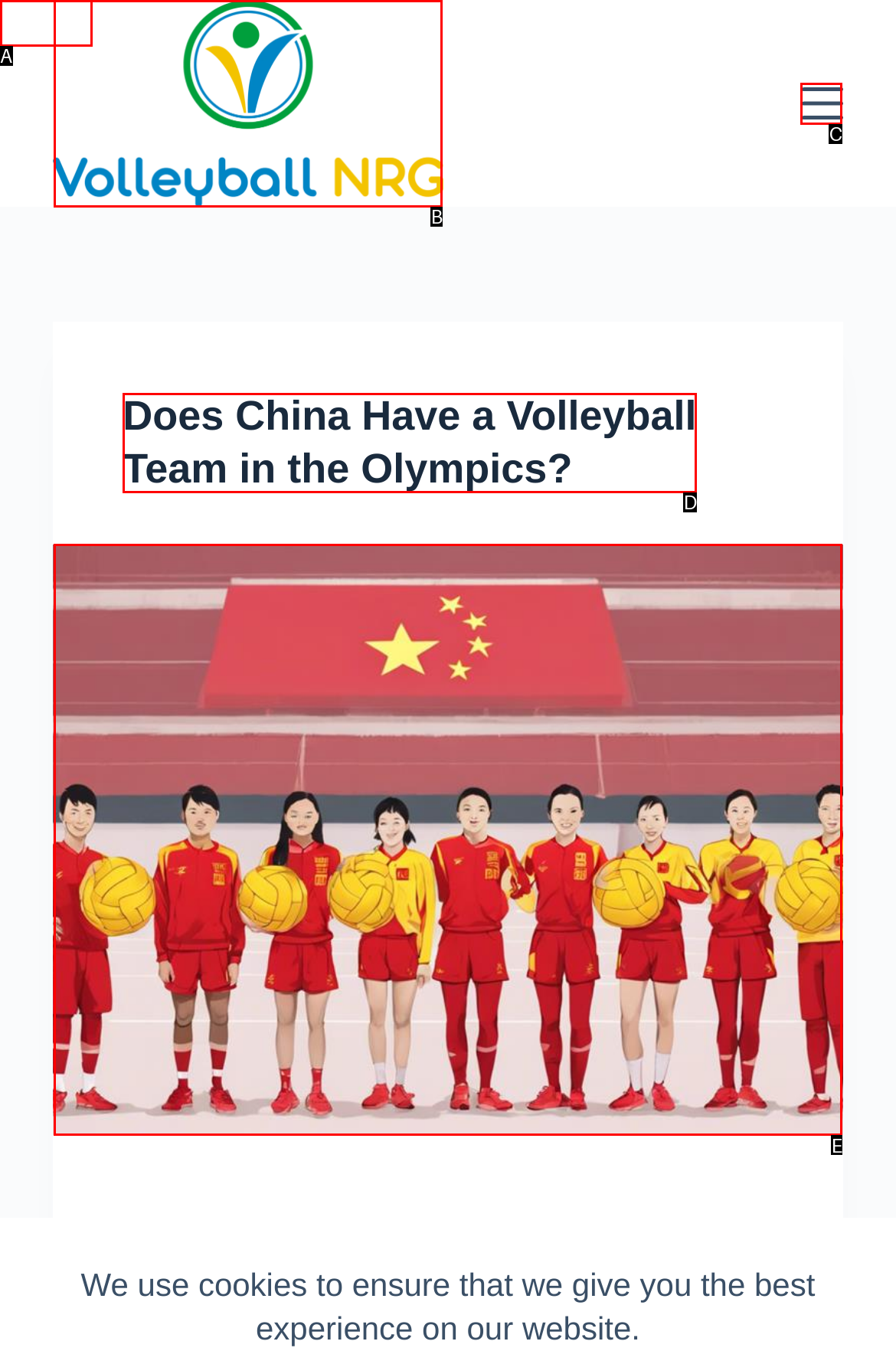Identify the UI element that corresponds to this description: Menu
Respond with the letter of the correct option.

C